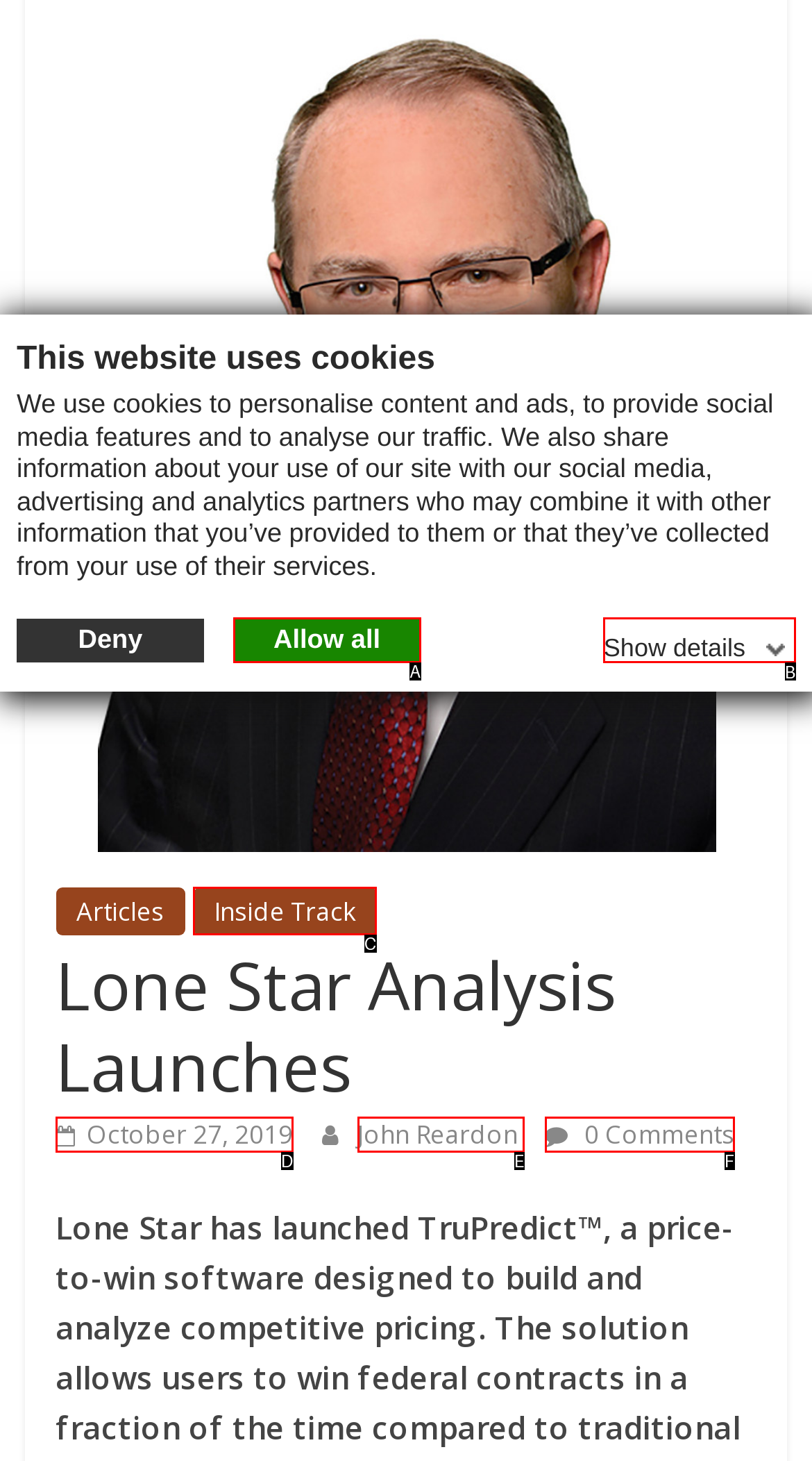Match the description to the correct option: Inside Track
Provide the letter of the matching option directly.

C